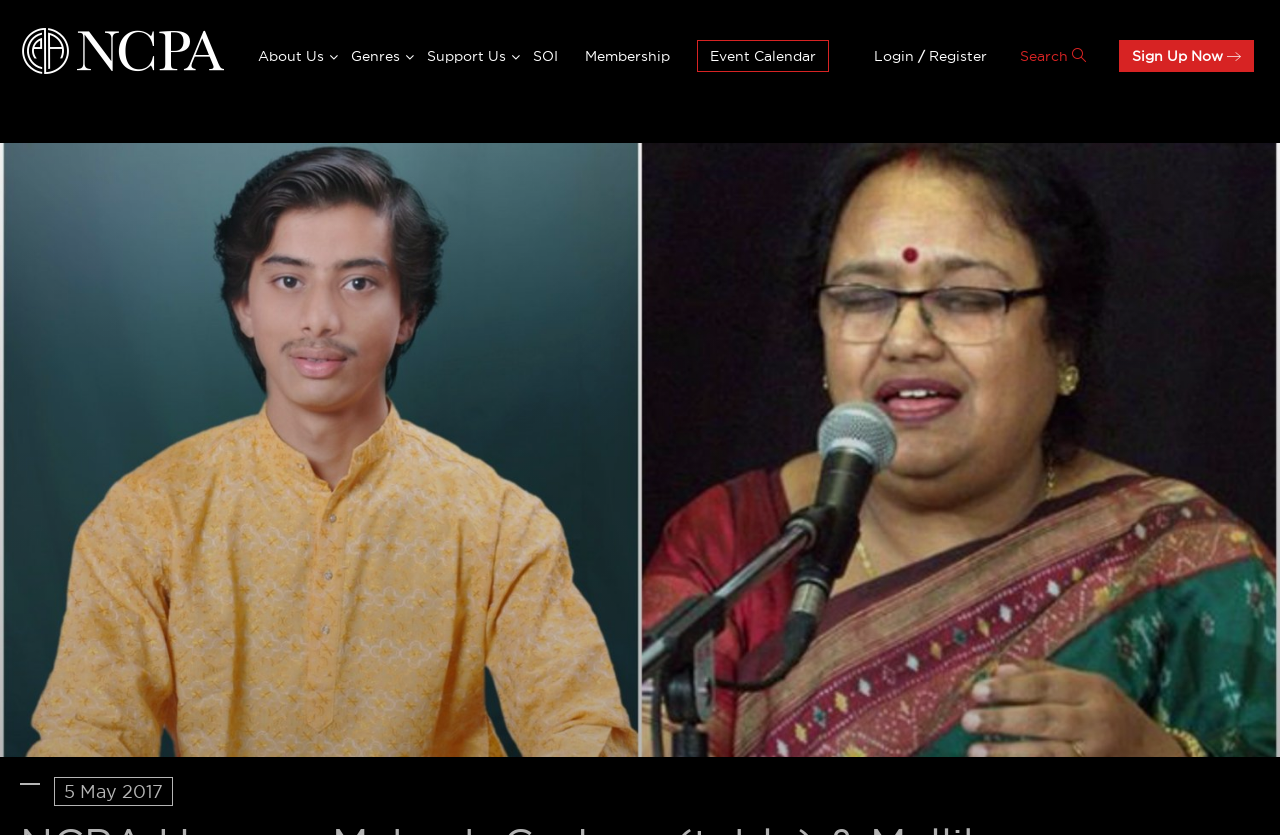Please find the bounding box coordinates of the element that must be clicked to perform the given instruction: "View Event Calendar". The coordinates should be four float numbers from 0 to 1, i.e., [left, top, right, bottom].

[0.545, 0.047, 0.648, 0.086]